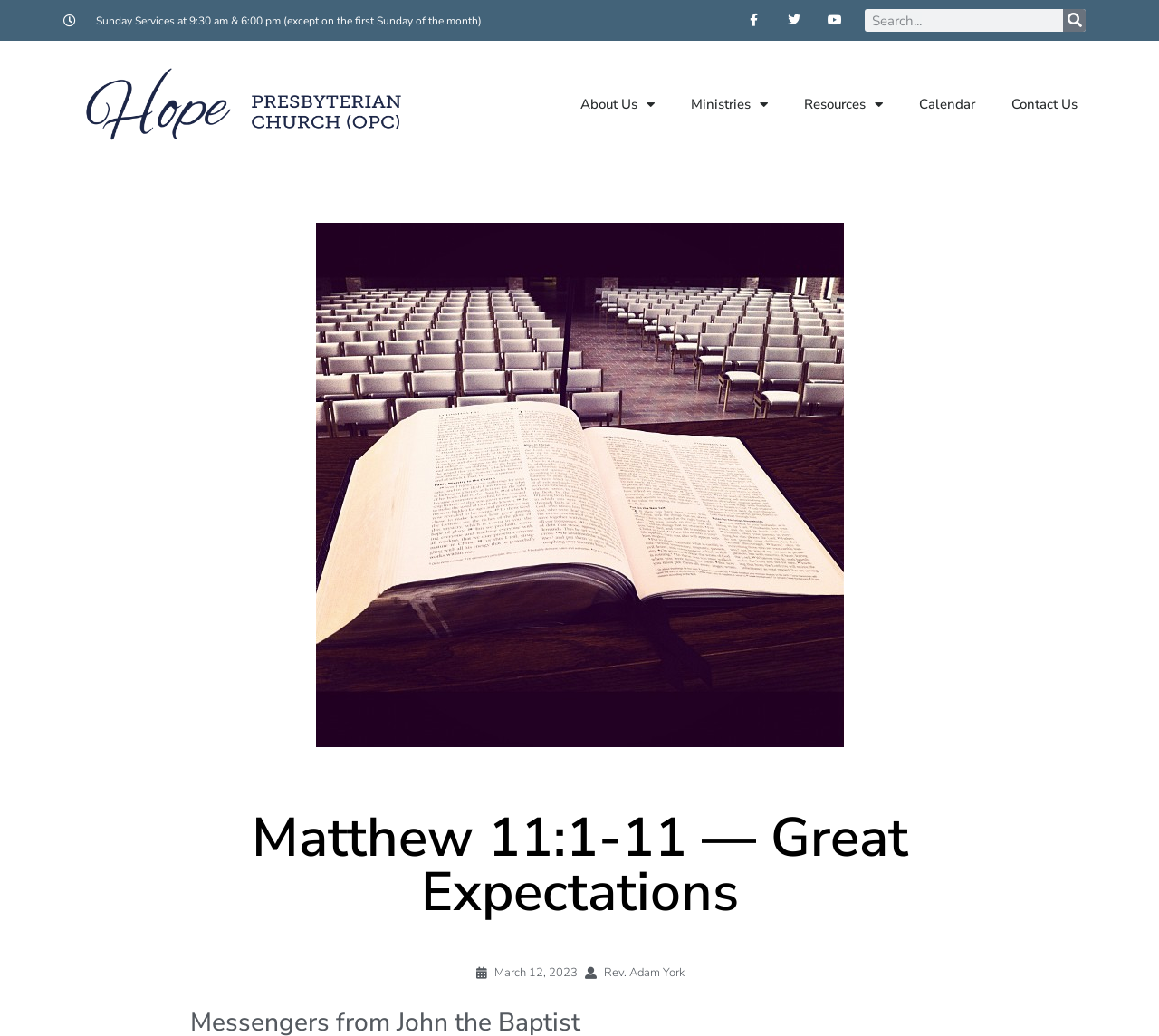Identify the bounding box coordinates of the region I need to click to complete this instruction: "Read the article about 'Prime 5 Best European Courting Sites'".

None